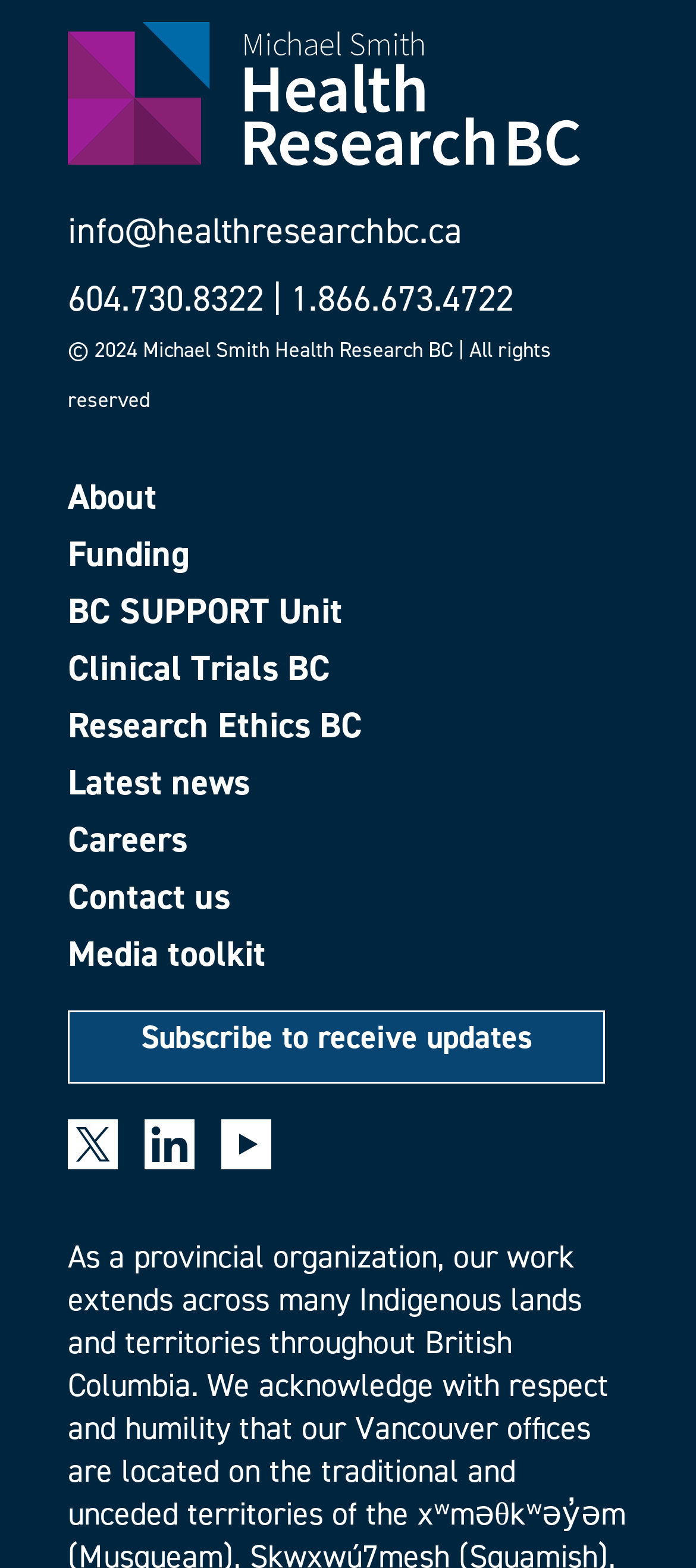Please identify the bounding box coordinates of the element that needs to be clicked to perform the following instruction: "Click on Clinical Trials BC".

[0.097, 0.414, 0.903, 0.437]